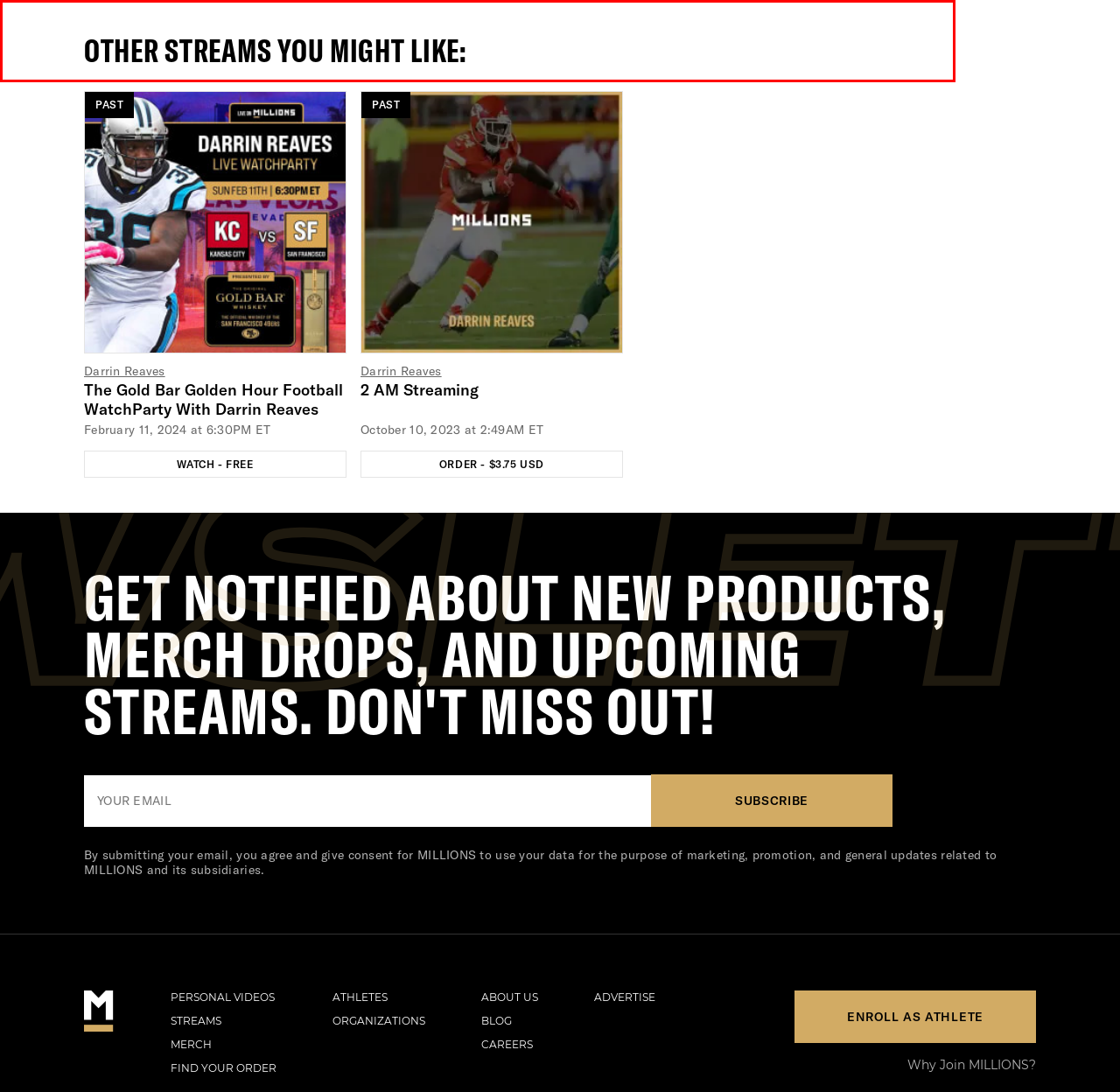You have a screenshot of a webpage with a red bounding box. Use OCR to generate the text contained within this red rectangle.

Darrin Reaves, retired NFL running back. Formerly signed with the Carolina Panthers as an undrafted free agent in 2014. Played college football at UAB and also for the Kansas City Chiefs.